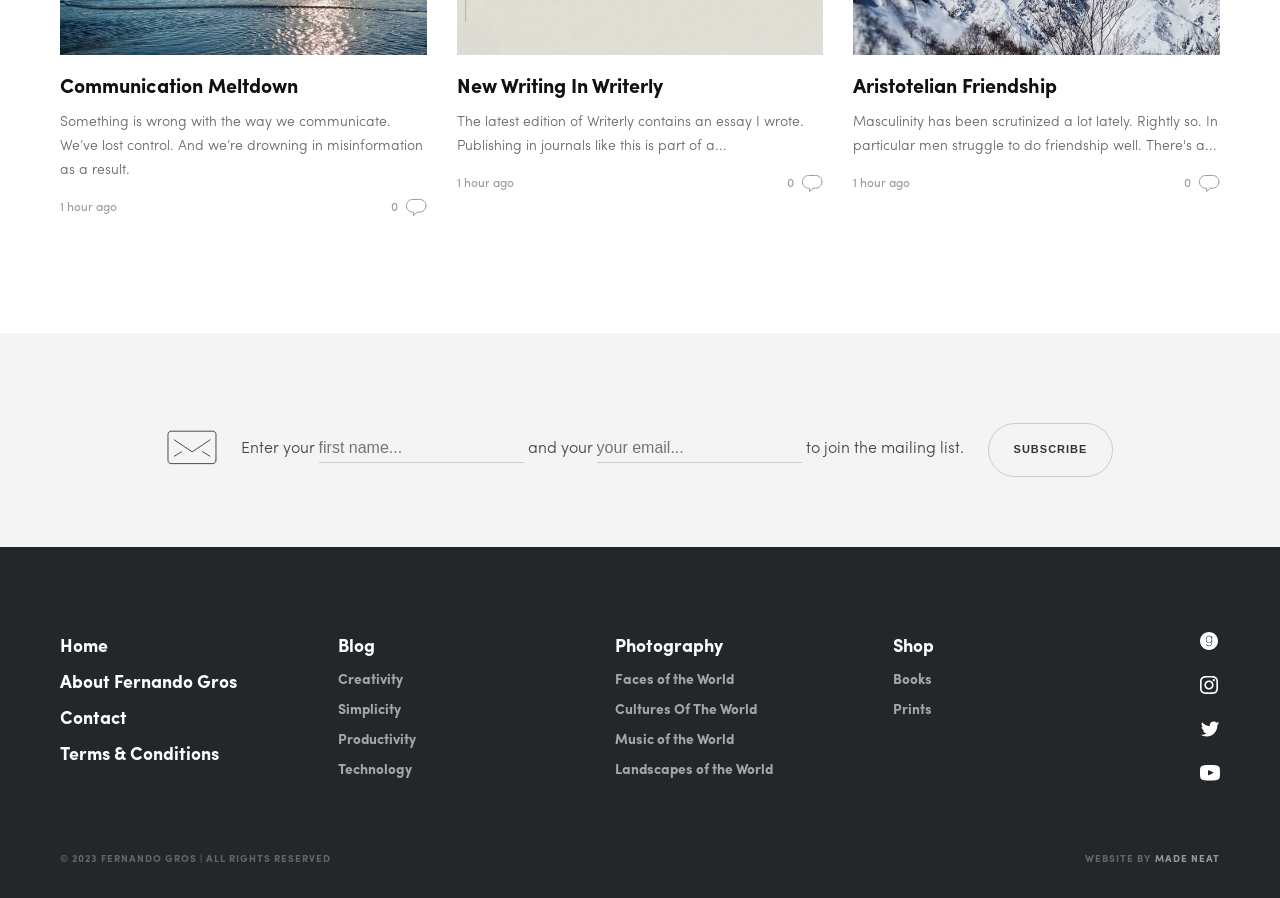Extract the bounding box coordinates of the UI element described by: "Terms & Conditions". The coordinates should include four float numbers ranging from 0 to 1, e.g., [left, top, right, bottom].

[0.047, 0.819, 0.171, 0.859]